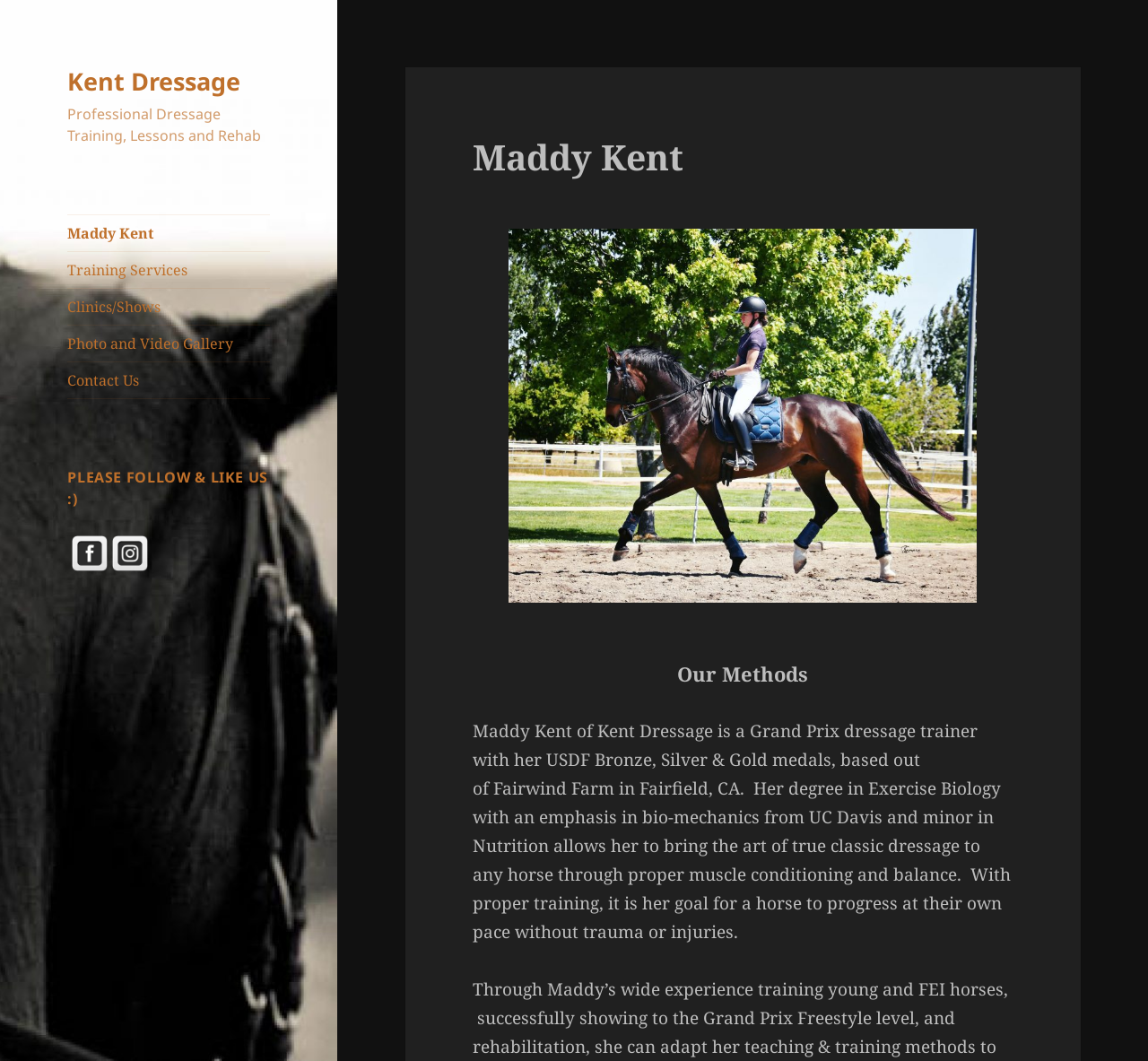Find the bounding box coordinates of the clickable area that will achieve the following instruction: "view photo and video gallery".

[0.059, 0.306, 0.235, 0.34]